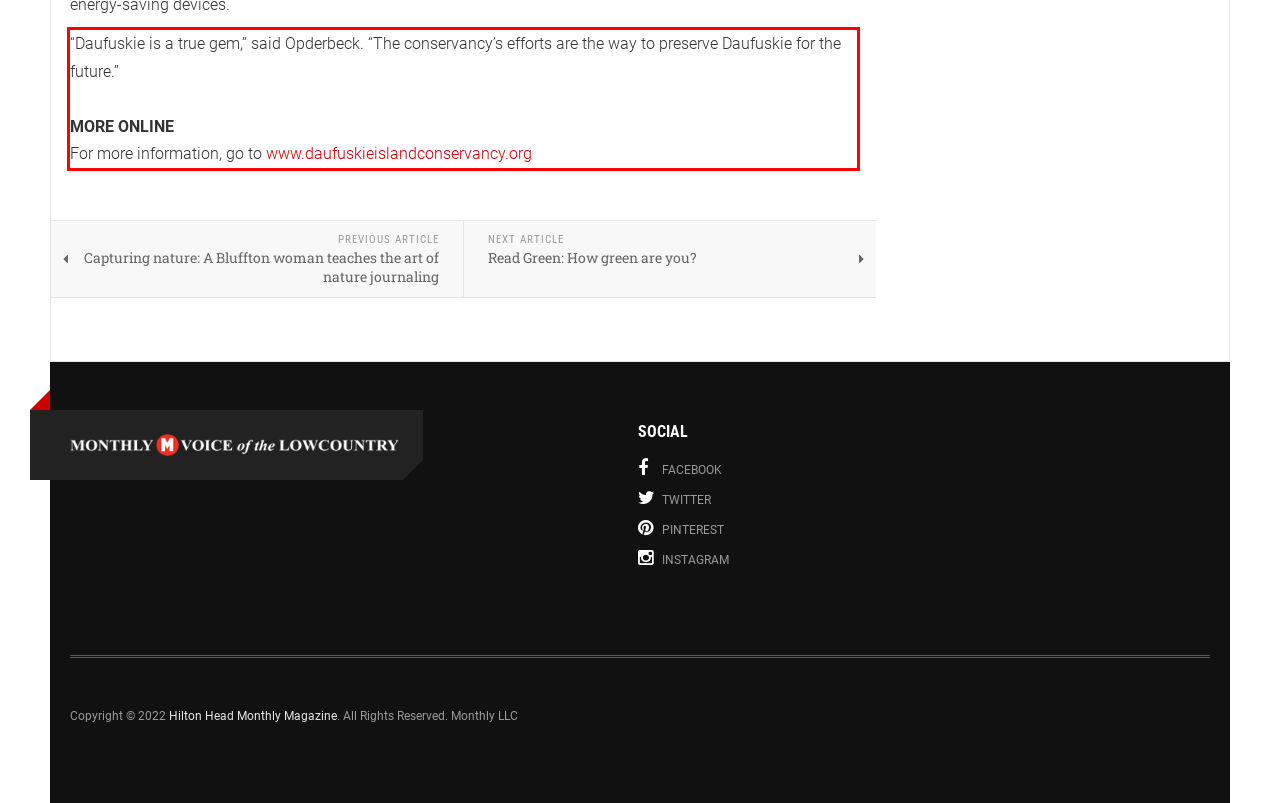Analyze the screenshot of a webpage where a red rectangle is bounding a UI element. Extract and generate the text content within this red bounding box.

“Daufuskie is a true gem,” said Opderbeck. “The conservancy’s efforts are the way to preserve Daufuskie for the future.” MORE ONLINE For more information, go to www.daufuskieislandconservancy.org